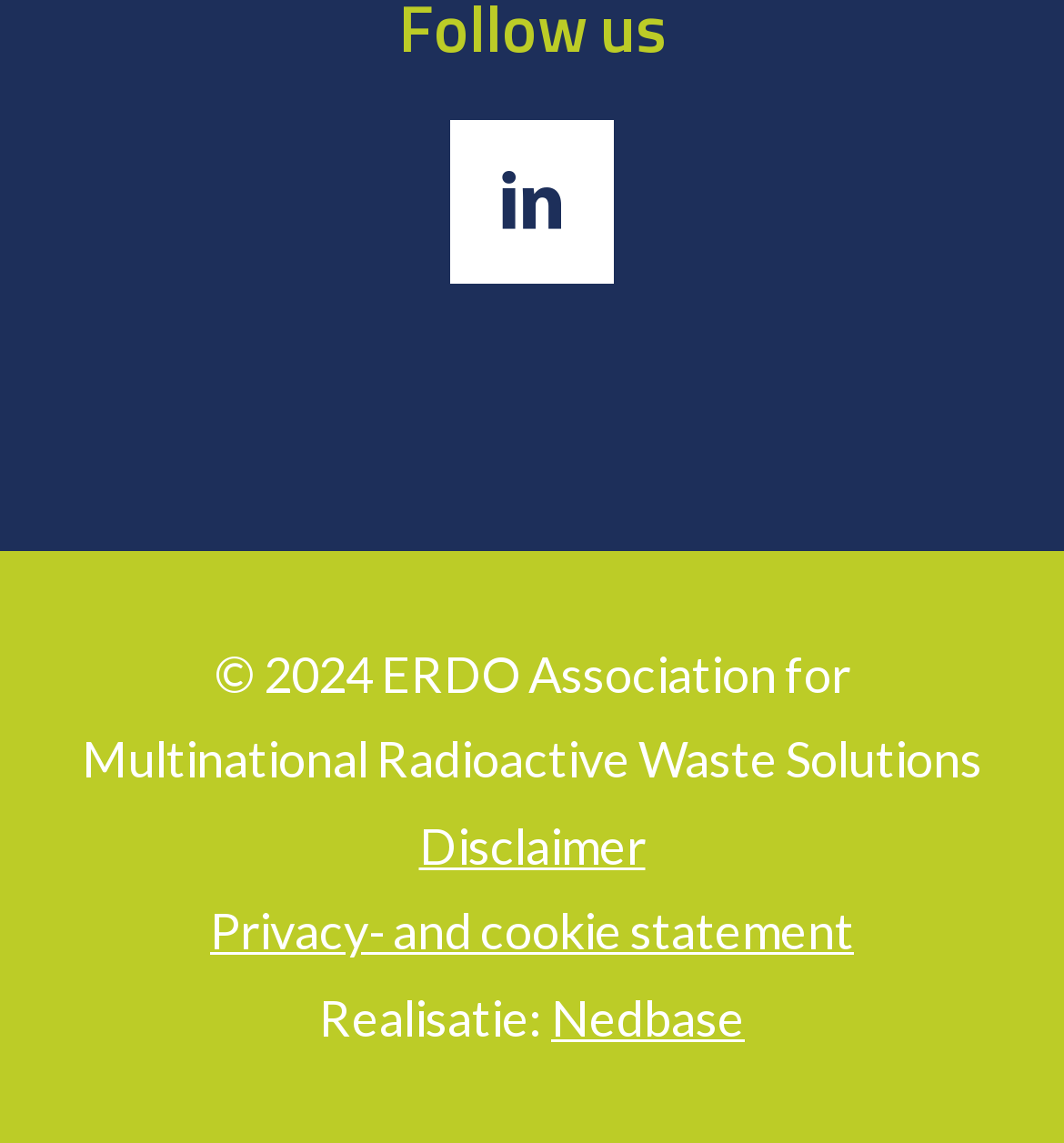Locate the UI element described by Disclaimer in the provided webpage screenshot. Return the bounding box coordinates in the format (top-left x, top-left y, bottom-right x, bottom-right y), ensuring all values are between 0 and 1.

[0.394, 0.712, 0.606, 0.765]